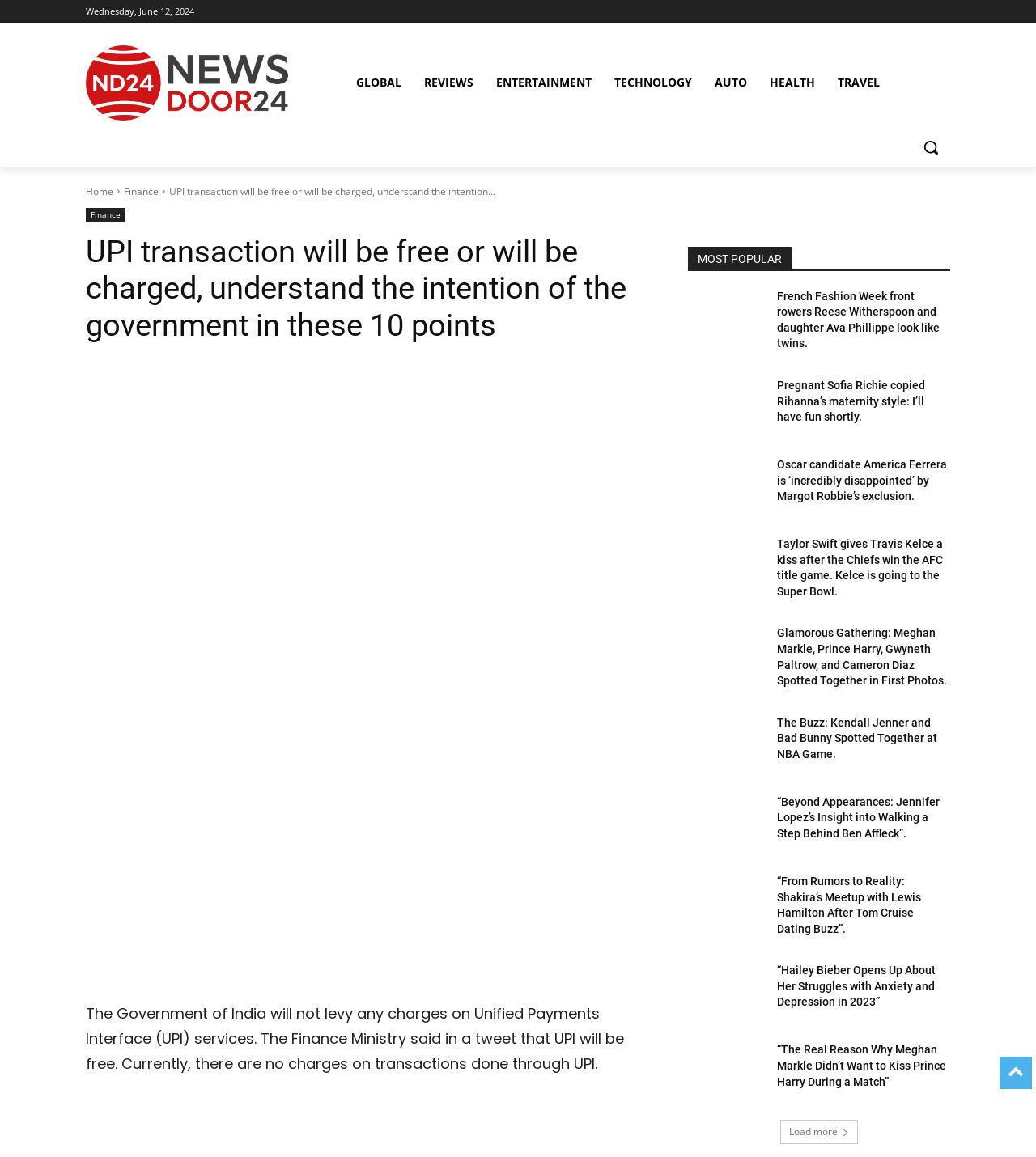Can you specify the bounding box coordinates of the area that needs to be clicked to fulfill the following instruction: "Visit the 'Finance' page"?

[0.12, 0.159, 0.153, 0.171]